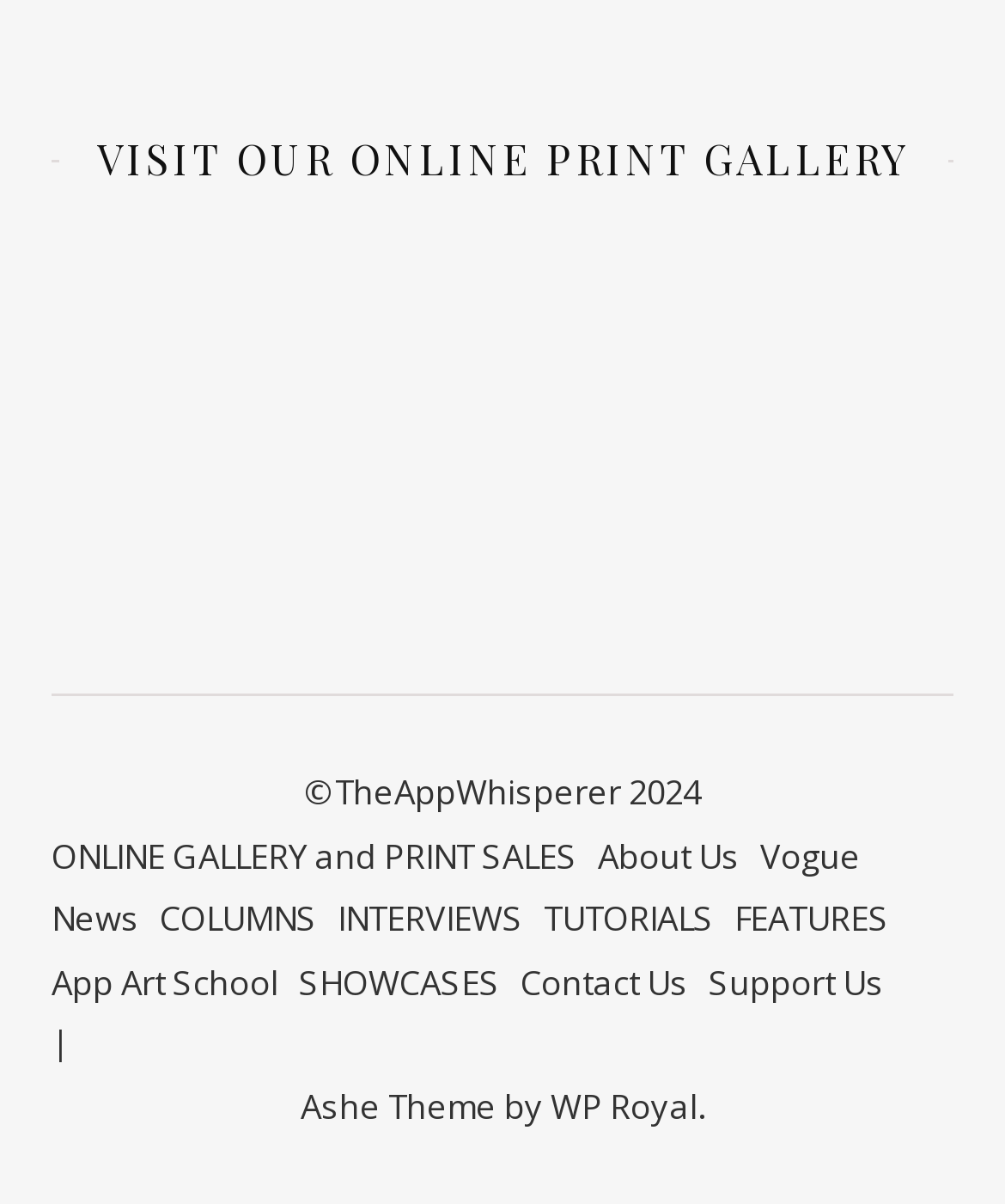What is the copyright year of the website?
Answer briefly with a single word or phrase based on the image.

2024